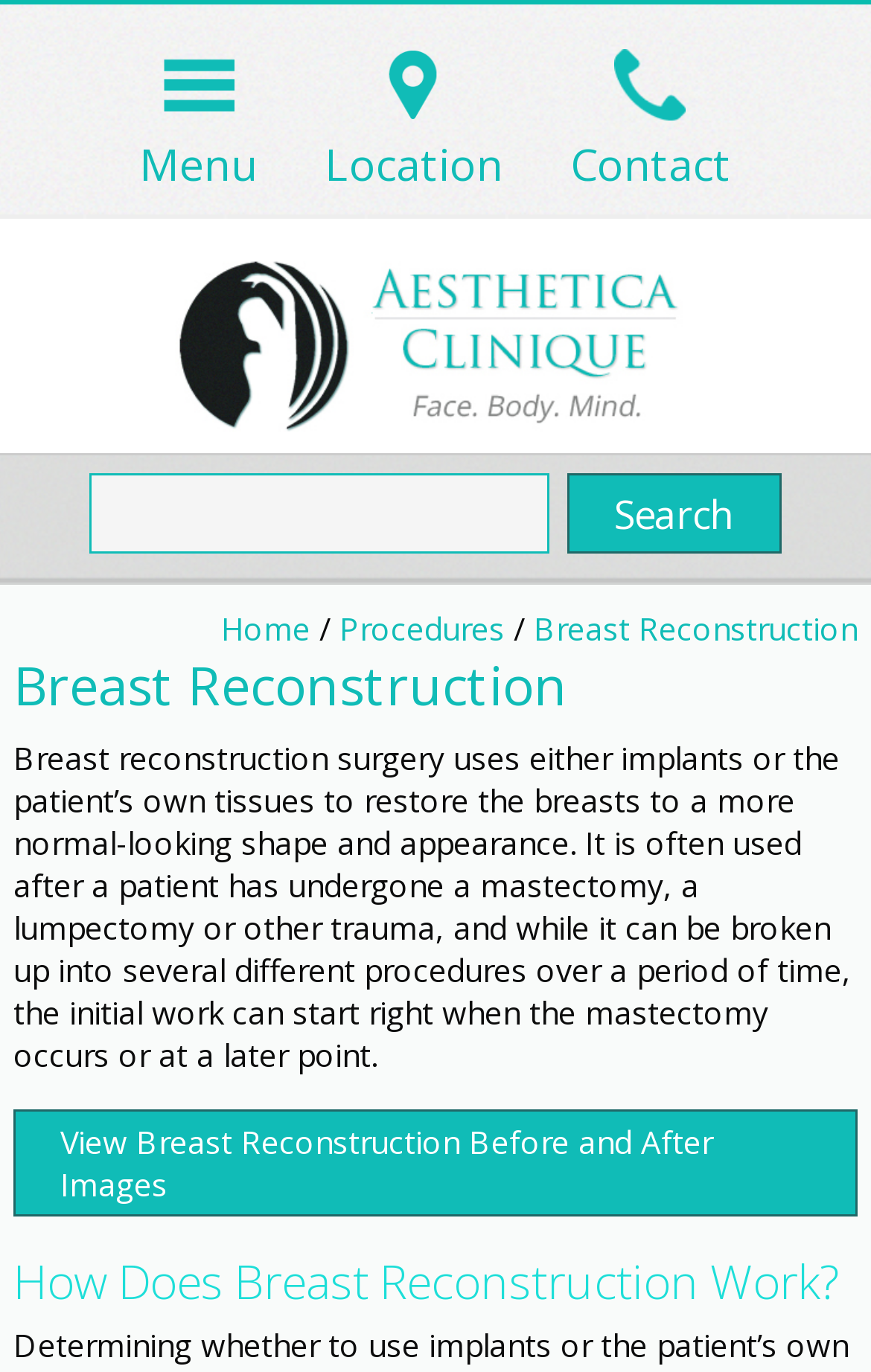Please use the details from the image to answer the following question comprehensively:
What is the purpose of breast reconstruction surgery?

According to the webpage, breast reconstruction surgery uses either implants or the patient's own tissues to restore the breasts to a more normal-looking shape and appearance, often after a patient has undergone a mastectomy, a lumpectomy or other trauma.